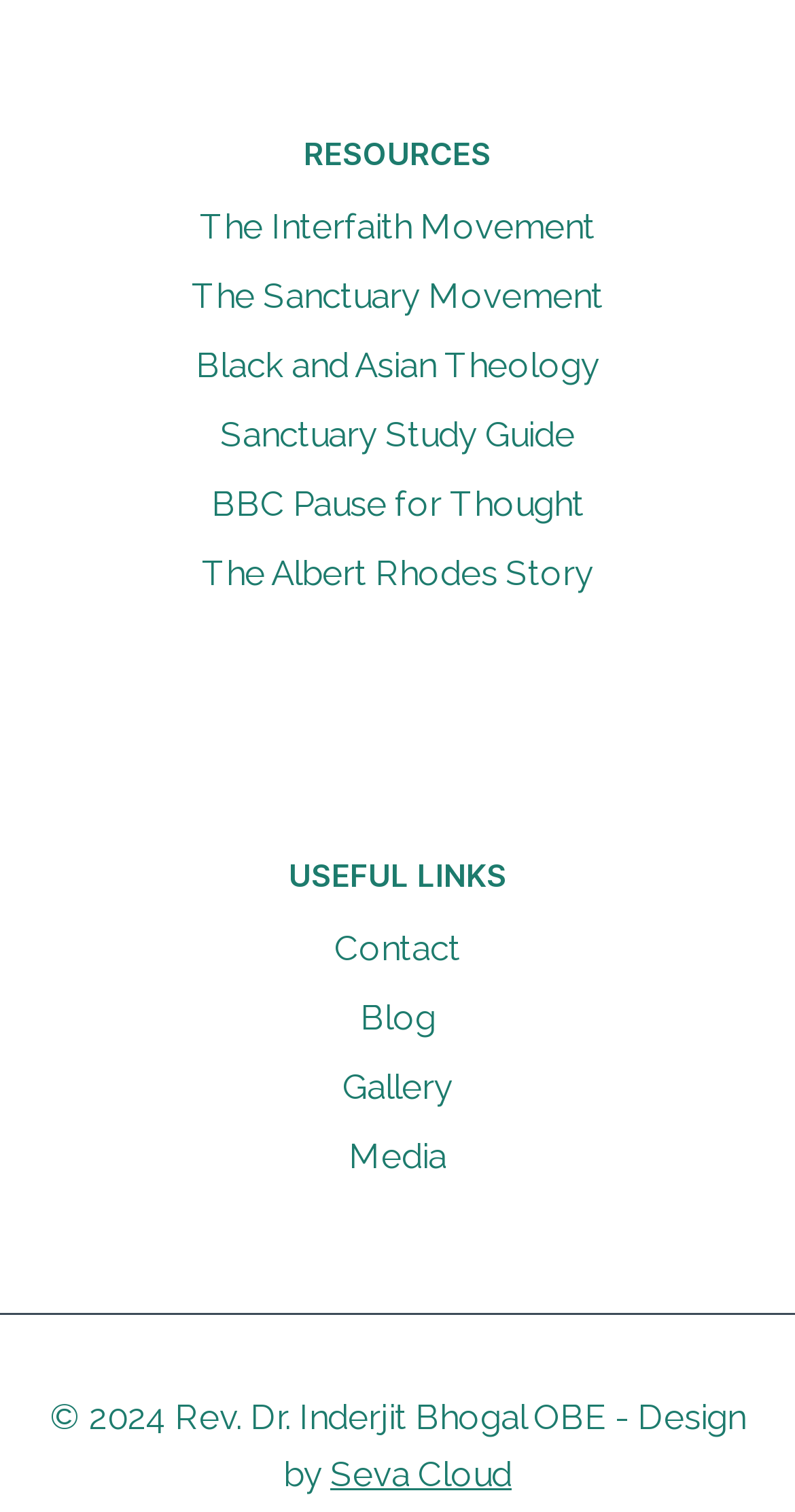Based on the element description "Seva Cloud", predict the bounding box coordinates of the UI element.

[0.415, 0.961, 0.644, 0.988]